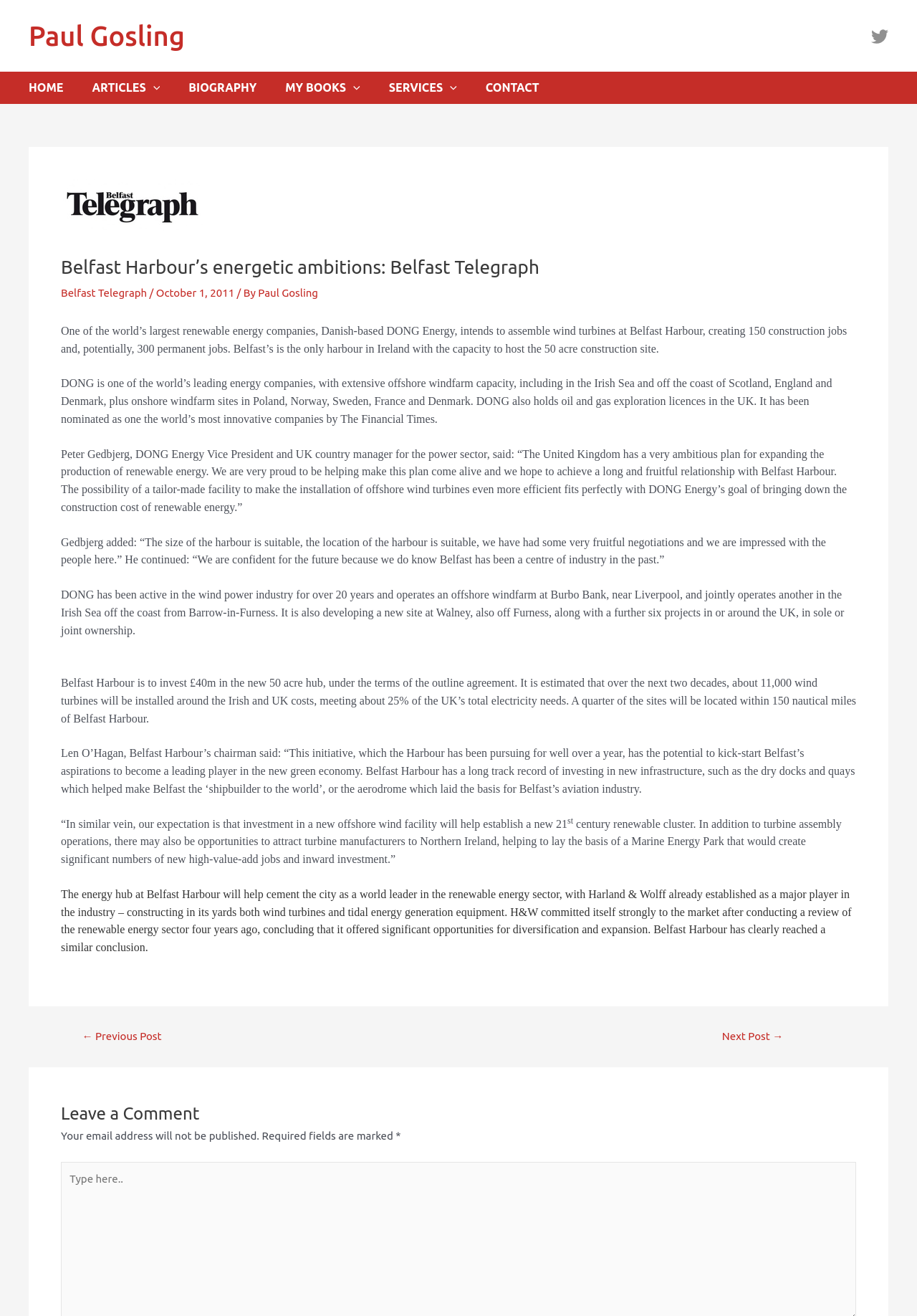Specify the bounding box coordinates of the area to click in order to follow the given instruction: "Type in the comment field."

[0.066, 0.884, 0.096, 0.906]